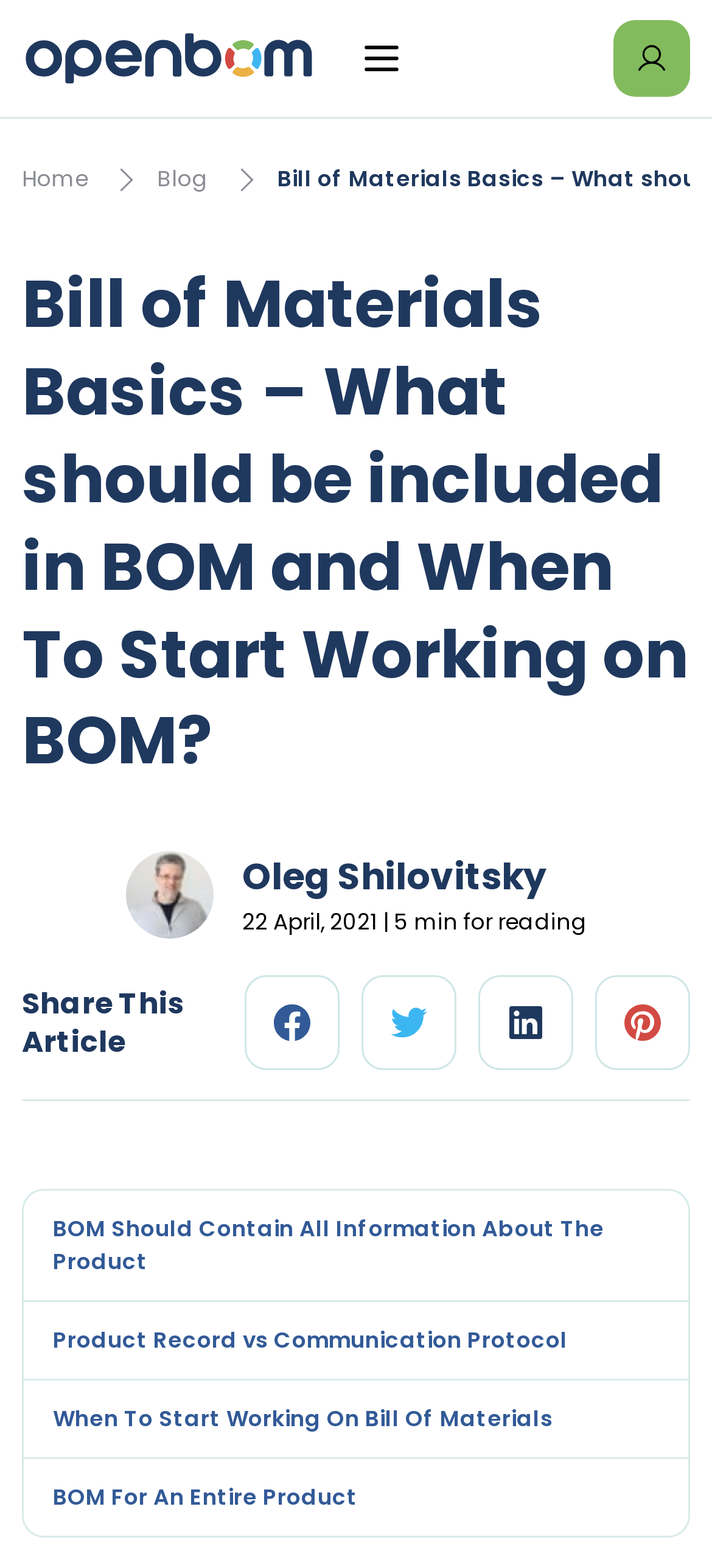Who is the author of the article?
Offer a detailed and full explanation in response to the question.

The author of the article can be found by looking at the image with the caption 'Oleg Shilovitsky' which is located below the main heading and above the date of the article.